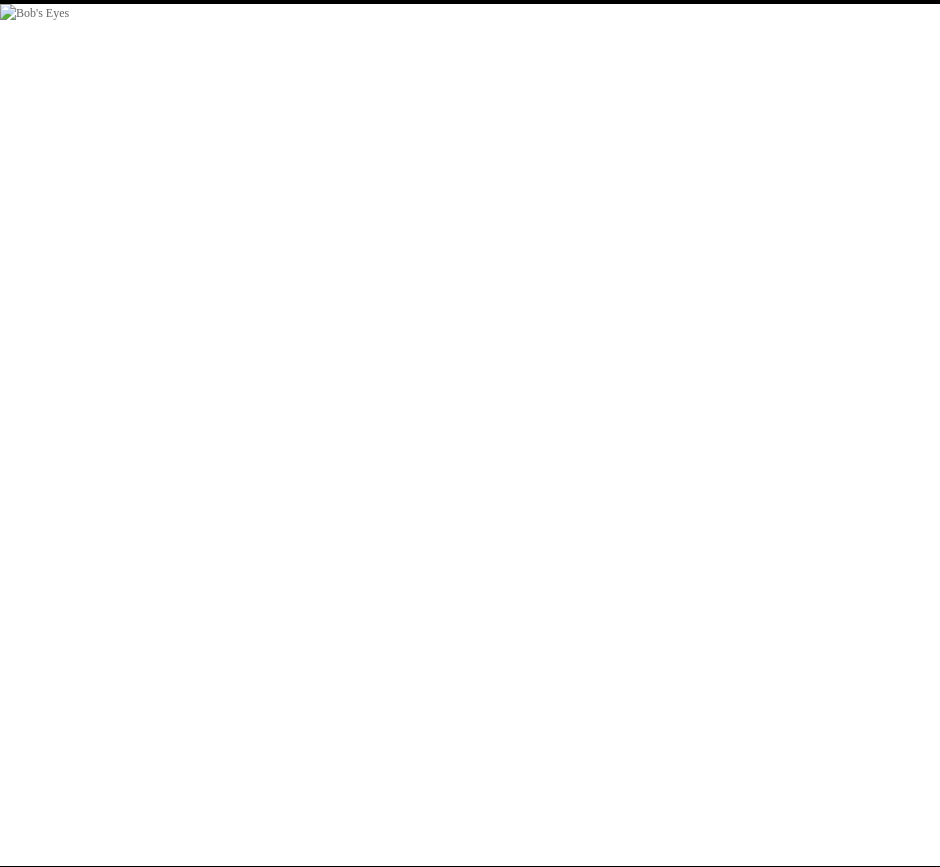Give an elaborate caption for the image.

The image titled "Bob's Eyes" appears prominently within a blog post discussing topics like trail work and outdoor experiences. This visual element serves as an engaging introduction to the content, possibly featuring scenic views or relevant activities related to the blog's themes. The blog is titled "Checking Out an Old Road and Some Trail Work," indicating a focus on outdoor exploration and maintenance. The overall layout suggests a personal narrative style, inviting readers to share in the author's adventures and insights.